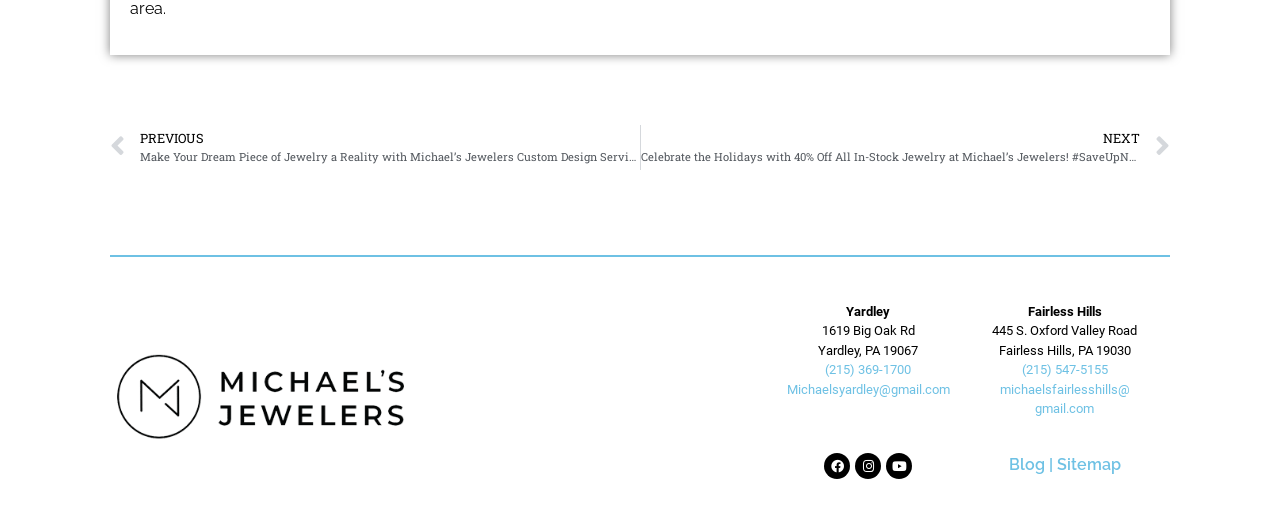Bounding box coordinates are specified in the format (top-left x, top-left y, bottom-right x, bottom-right y). All values are floating point numbers bounded between 0 and 1. Please provide the bounding box coordinate of the region this sentence describes: Sitemap

[0.825, 0.889, 0.875, 0.926]